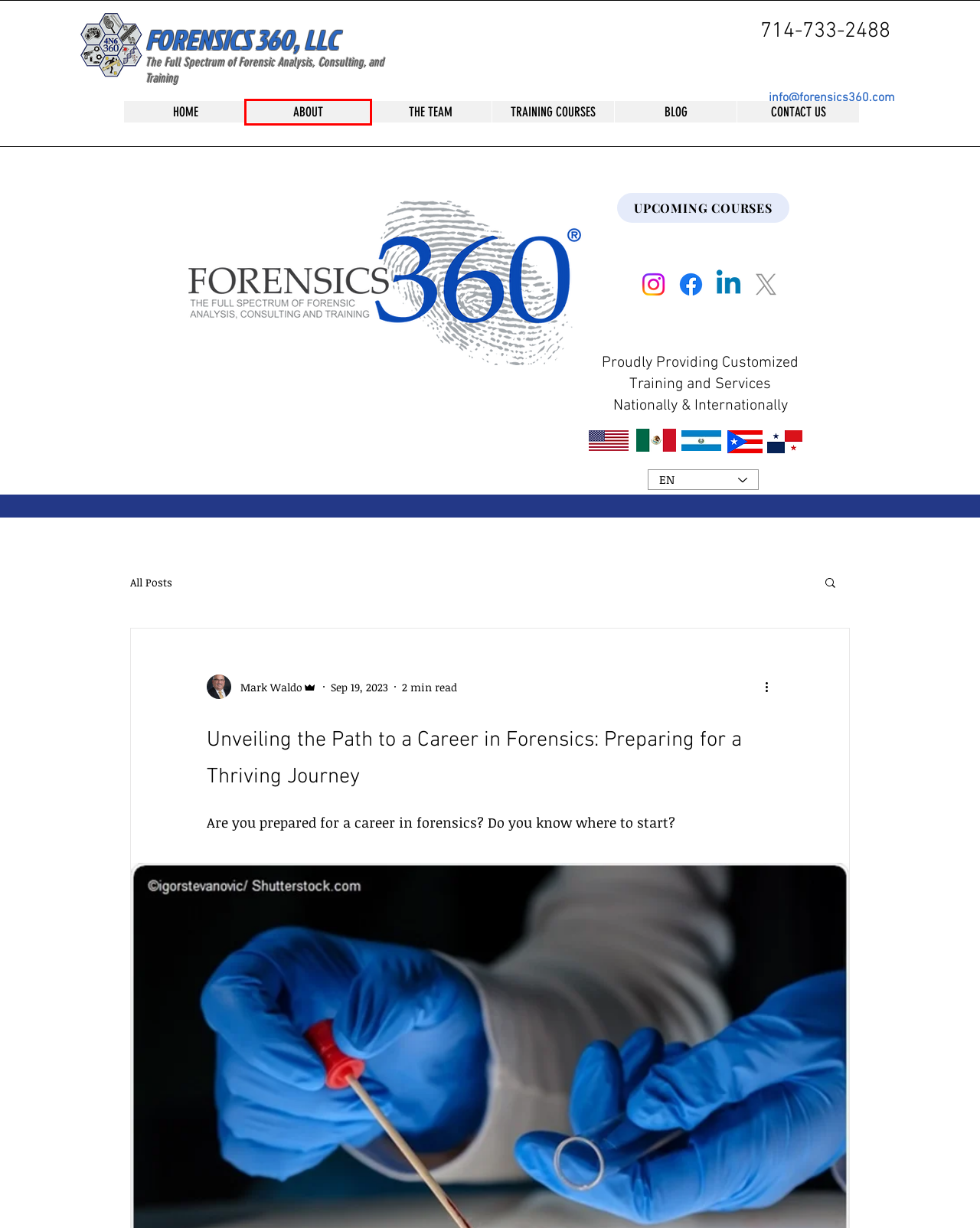Observe the provided screenshot of a webpage with a red bounding box around a specific UI element. Choose the webpage description that best fits the new webpage after you click on the highlighted element. These are your options:
A. BLOG | FORENSICS 360
B. Forensics 360 | Forensic & Crime Scene Training
C. 10 Critical Mistakes to Avoid in a Homicide Investigation
D. Forensics 360 Contact
E. Forensics 360 About
F. THE TEAM | FORENSICS 360
G. UPCOMING COURSES | FORENSICS 360
H. Training Courses | Forensics 360

E